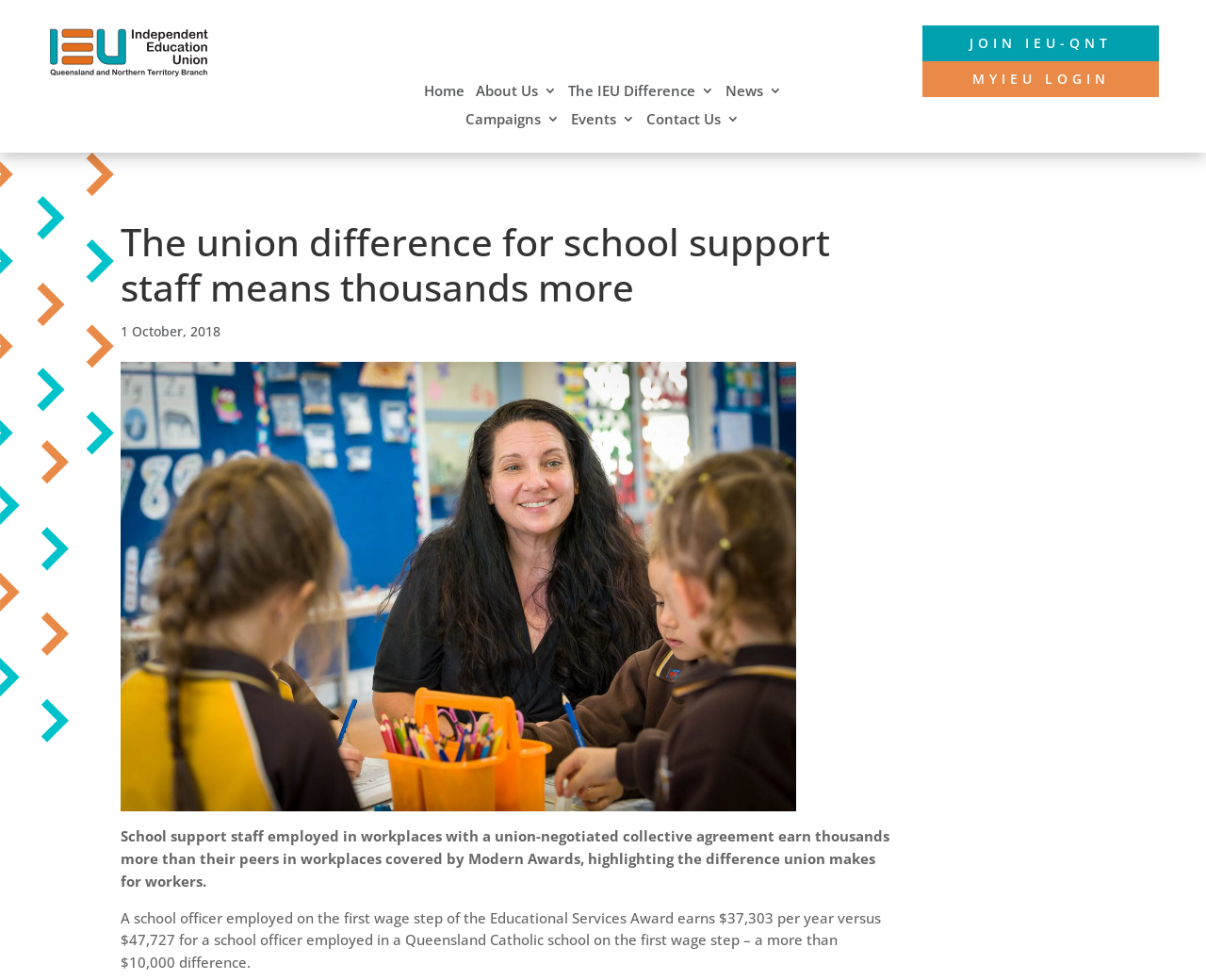Provide an in-depth caption for the contents of the webpage.

The webpage appears to be an article or news page from a union organization, specifically the IEU (Independent Education Union). At the top, there is a navigation menu with links to various sections, including "Home", "About Us", "The IEU Difference", "News", "Campaigns", "Events", and "Contact Us". These links are positioned horizontally across the top of the page, with "Home" on the left and "Contact Us" on the right.

Below the navigation menu, there is a prominent heading that reads "The union difference for school support staff means thousands more". This heading is centered and takes up a significant portion of the page.

To the left of the heading, there is a smaller text that indicates the date "1 October, 2018". Below the heading, there are two paragraphs of text that discuss the benefits of being a school support staff employed in a workplace with a union-negotiated collective agreement. The first paragraph explains that these staff earn thousands more than their peers in workplaces covered by Modern Awards. The second paragraph provides a specific example, comparing the salary of a school officer employed in a Queensland Catholic school to one employed on the first wage step of the Educational Services Award, highlighting a more than $10,000 difference.

On the top-right corner of the page, there are two links: "JOIN IEU-QNT 9" and "MYIEU LOGIN". These links are positioned vertically, with "JOIN IEU-QNT 9" above "MYIEU LOGIN".